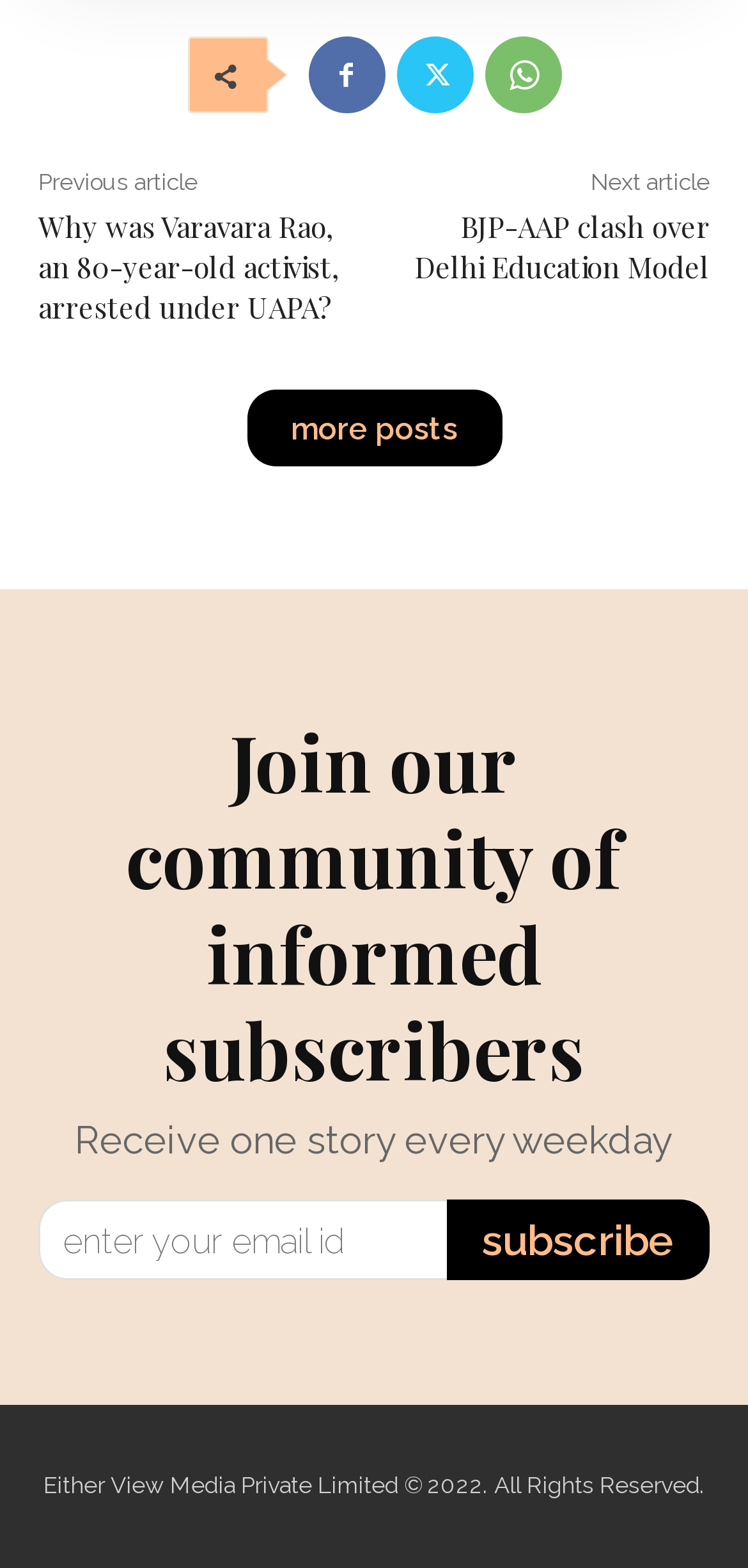How often are stories sent to subscribers?
Identify the answer in the screenshot and reply with a single word or phrase.

Every weekday